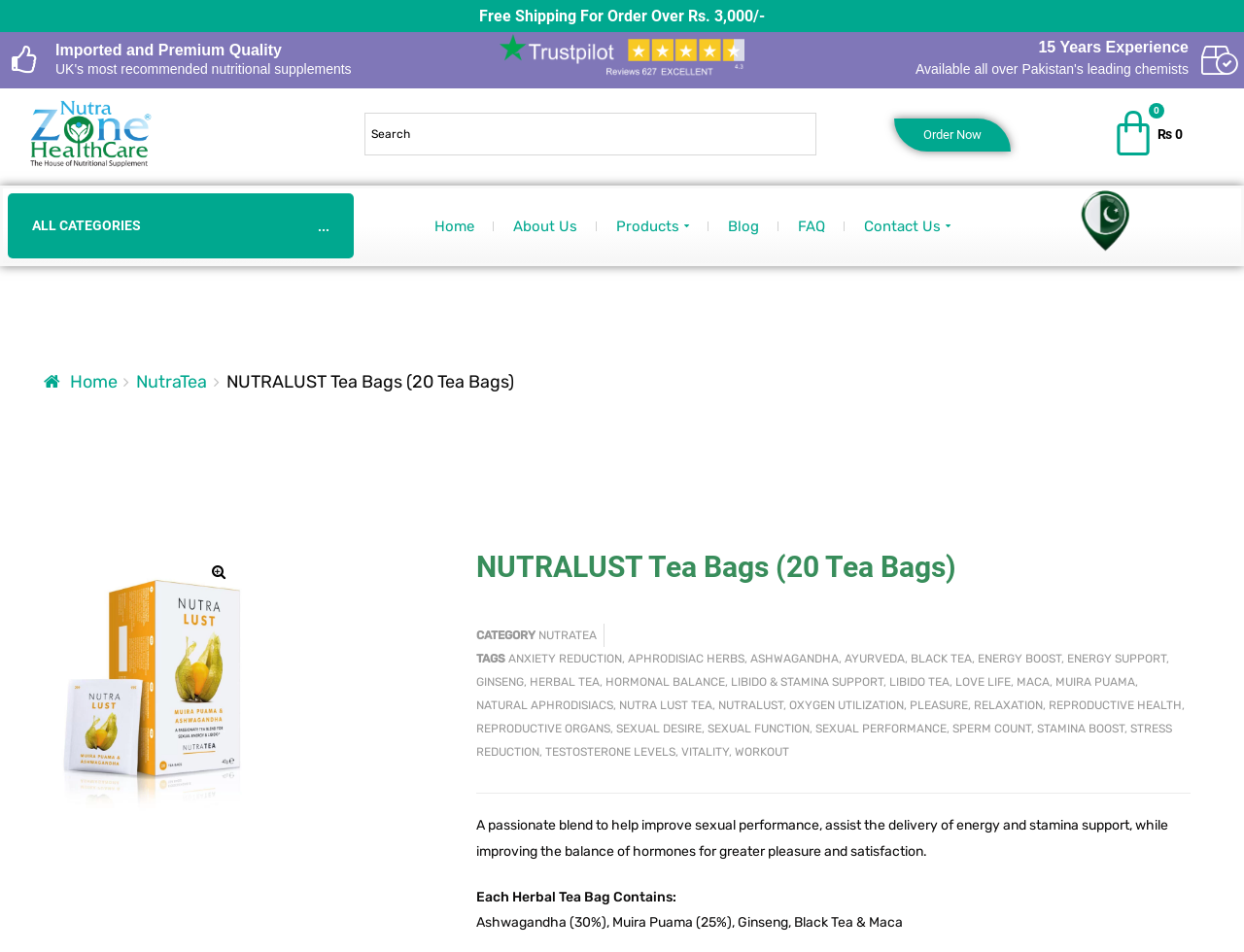Please identify the bounding box coordinates of the clickable element to fulfill the following instruction: "Order now". The coordinates should be four float numbers between 0 and 1, i.e., [left, top, right, bottom].

[0.718, 0.124, 0.812, 0.159]